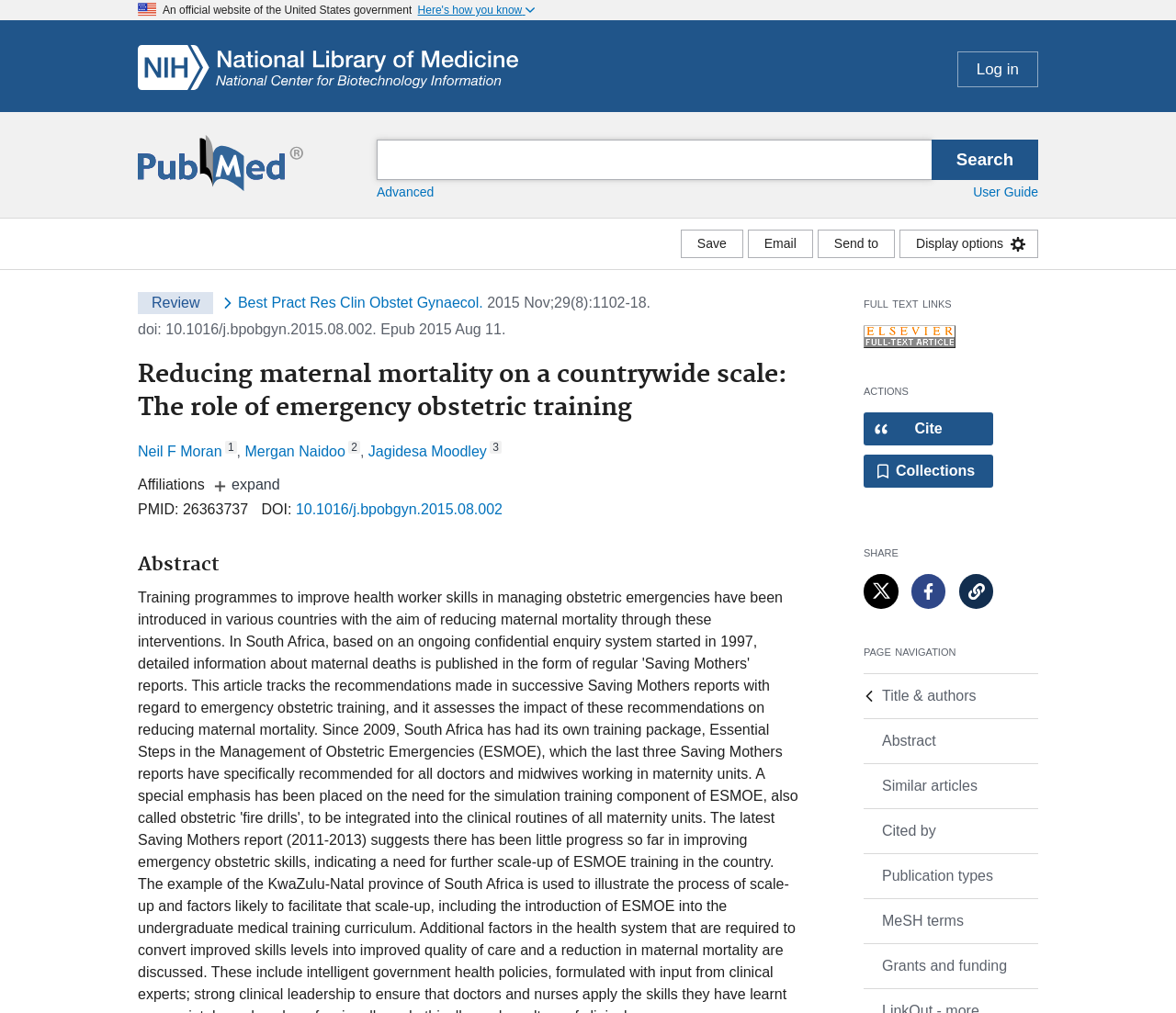Please use the details from the image to answer the following question comprehensively:
What is the DOI of the article?

I found the answer by looking at the publication information section, where it says 'DOI: 10.1016/j.bpobgyn.2015.08.002'.